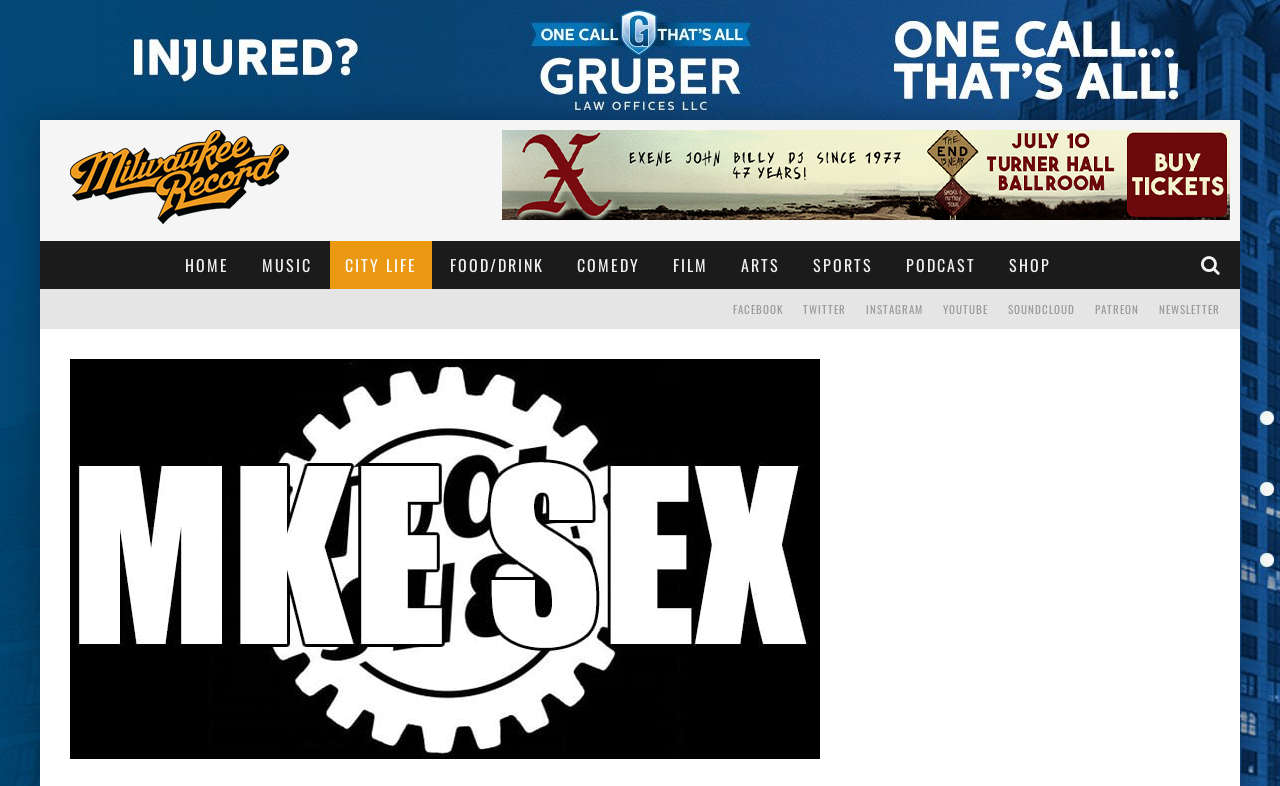Please find the bounding box coordinates of the section that needs to be clicked to achieve this instruction: "View the 2020 report".

None